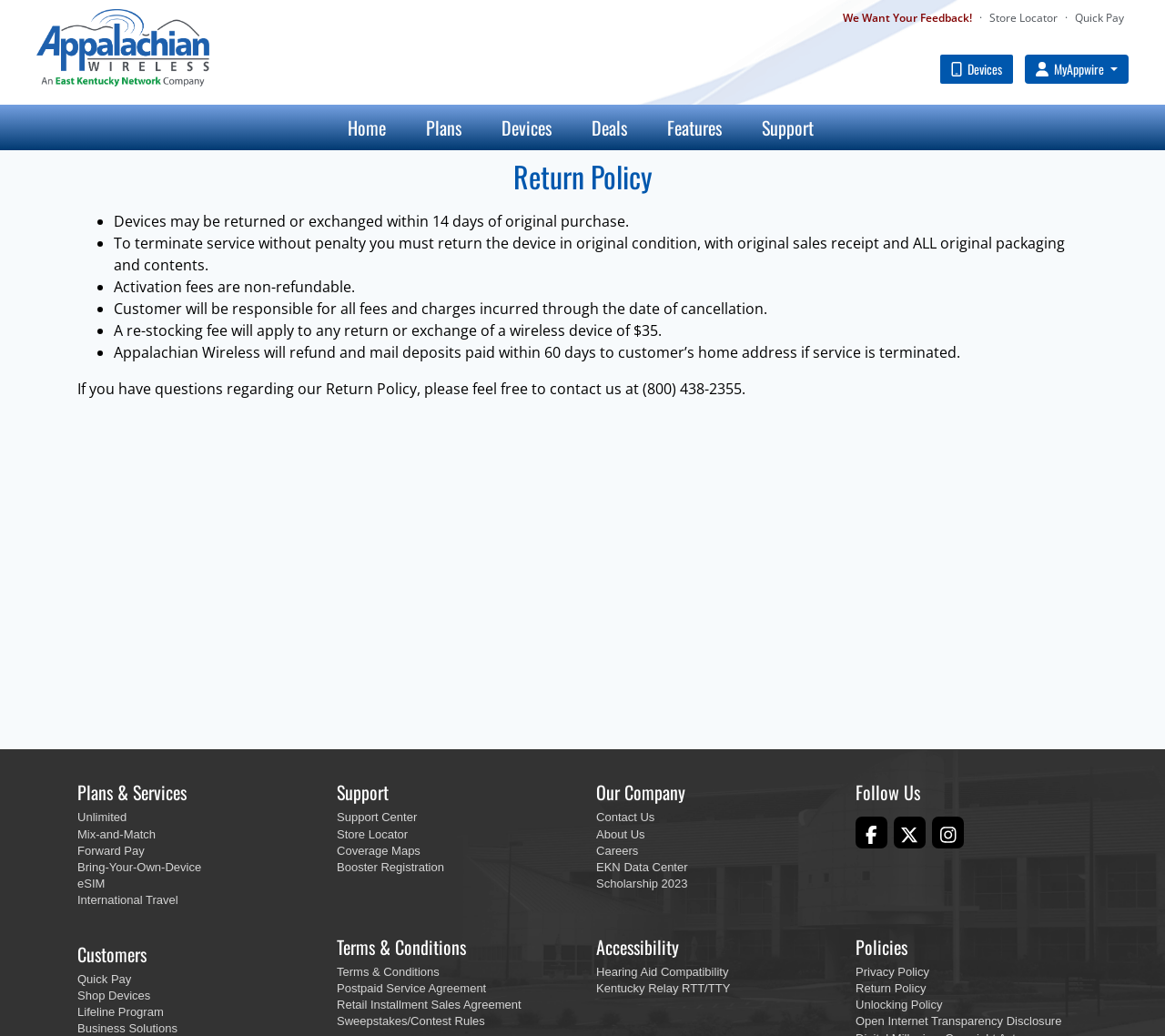Using the description "Kentucky Relay RTT/TTY", locate and provide the bounding box of the UI element.

[0.512, 0.947, 0.627, 0.96]